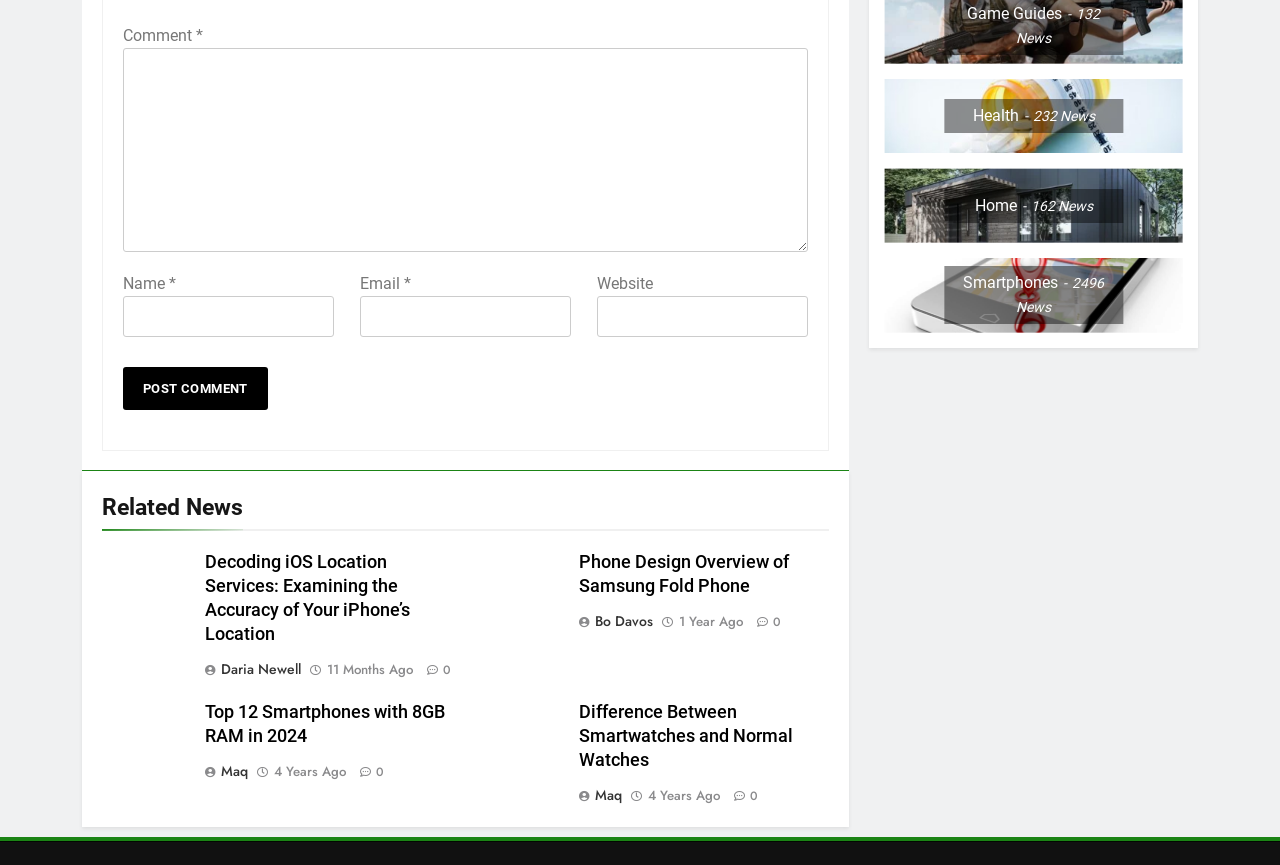Specify the bounding box coordinates (top-left x, top-left y, bottom-right x, bottom-right y) of the UI element in the screenshot that matches this description: parent_node: Name * name="author"

[0.096, 0.342, 0.261, 0.39]